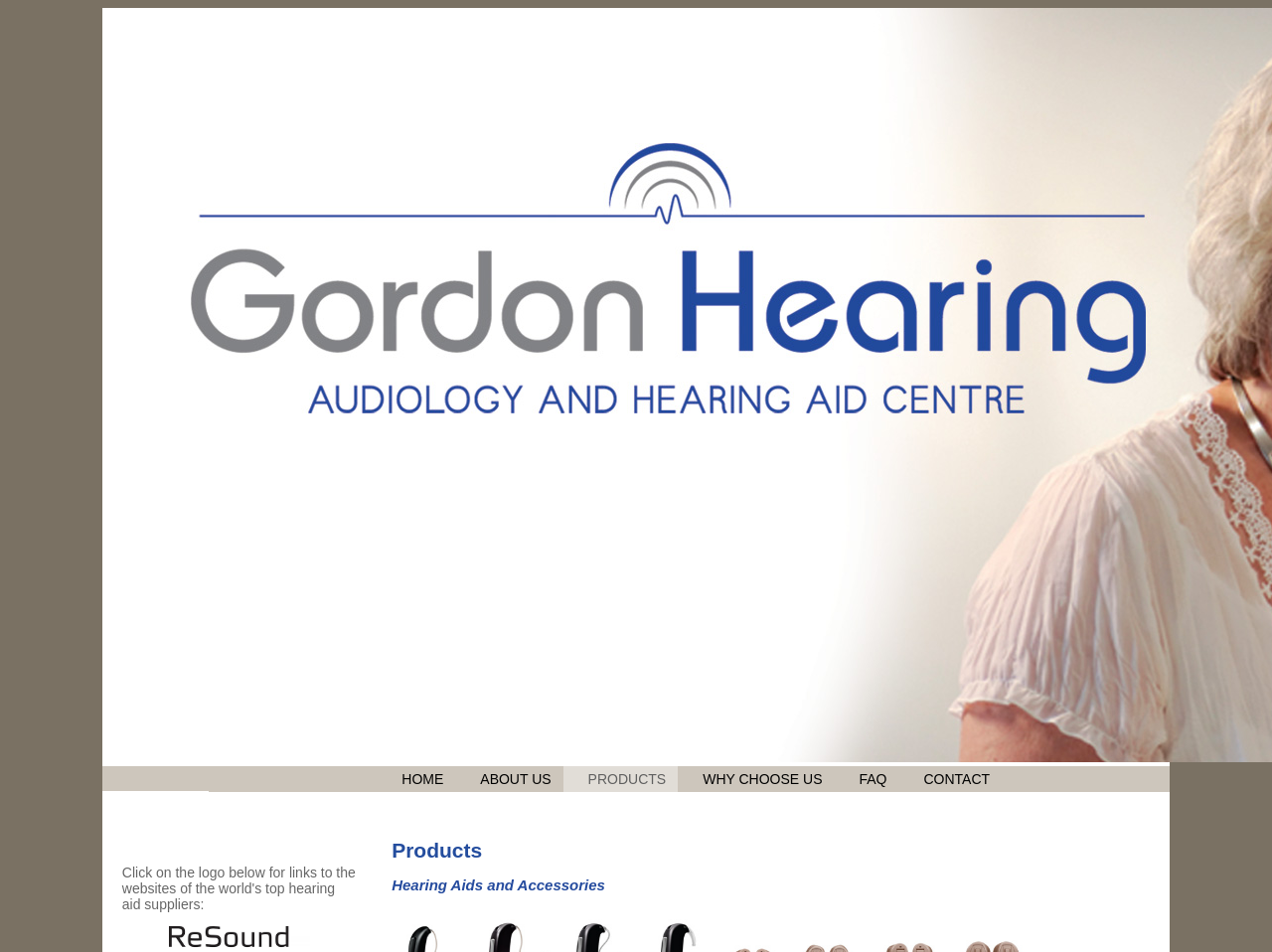Answer succinctly with a single word or phrase:
Is there a FAQ section on this website?

Yes